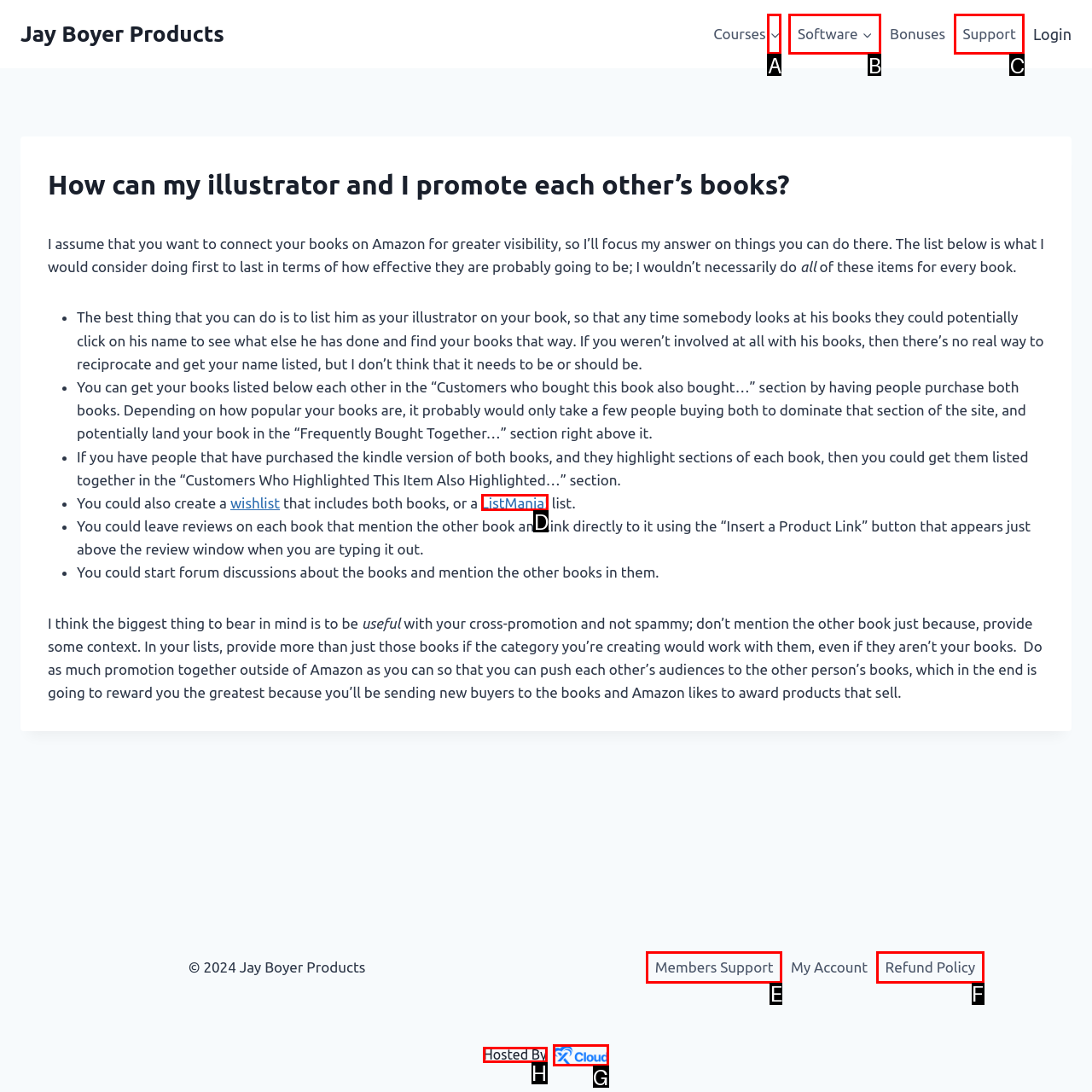Choose the UI element that best aligns with the description: Refund Policy
Respond with the letter of the chosen option directly.

F